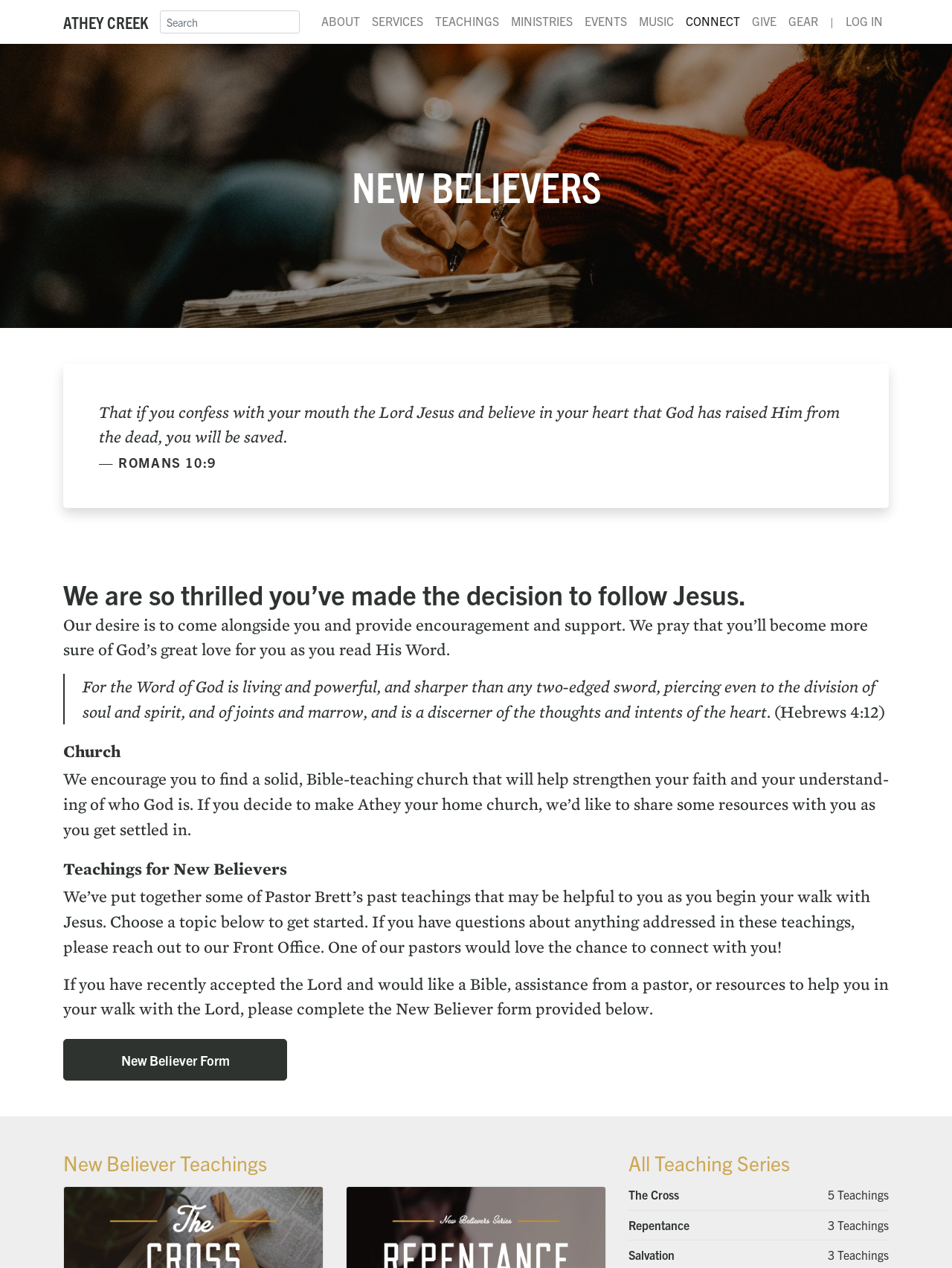What is the purpose of the New Believer Form?
Ensure your answer is thorough and detailed.

I found the purpose of the New Believer Form by reading the text that says 'If you have recently accepted the Lord and would like a Bible, assistance from a pastor, or resources to help you in your walk with the Lord, please complete the New Believer form provided below.' This suggests that the form is used to get assistance from a pastor.